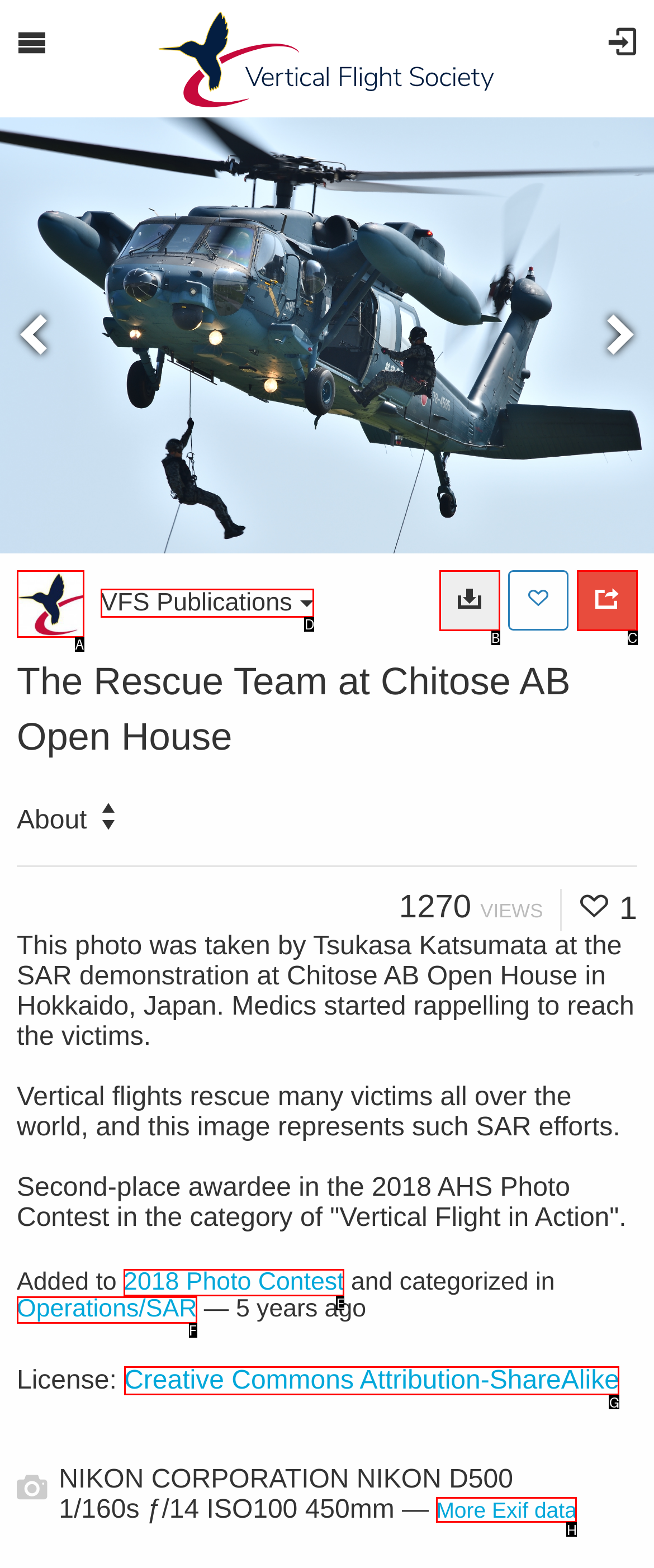Tell me which letter corresponds to the UI element that should be clicked to fulfill this instruction: Learn about Operations/SAR
Answer using the letter of the chosen option directly.

F